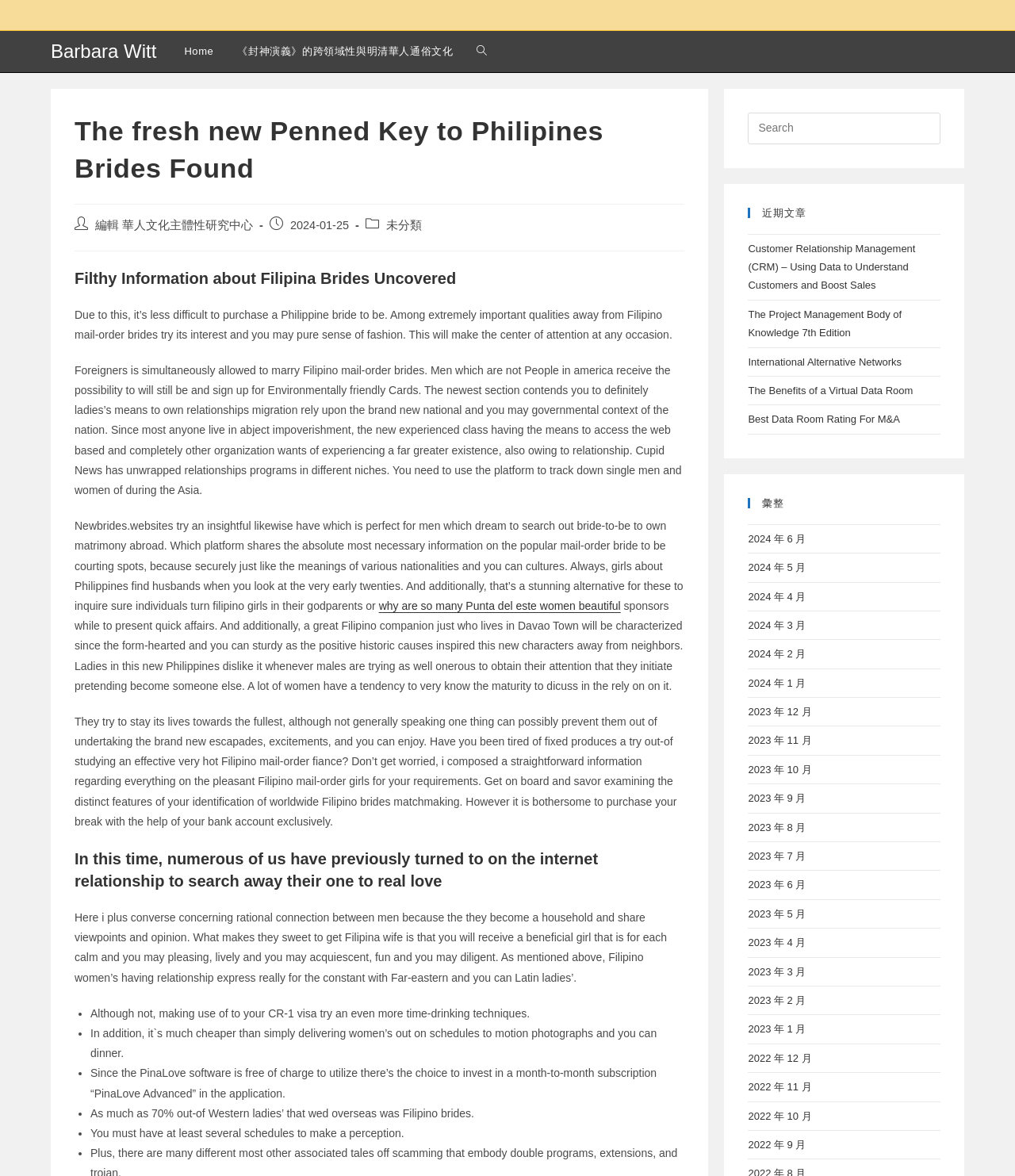From the details in the image, provide a thorough response to the question: What is the author of the post?

The author of the post can be found by looking at the link element with the text 'Barbara Witt' which is located at the top of the webpage, indicating that Barbara Witt is the author of the post.